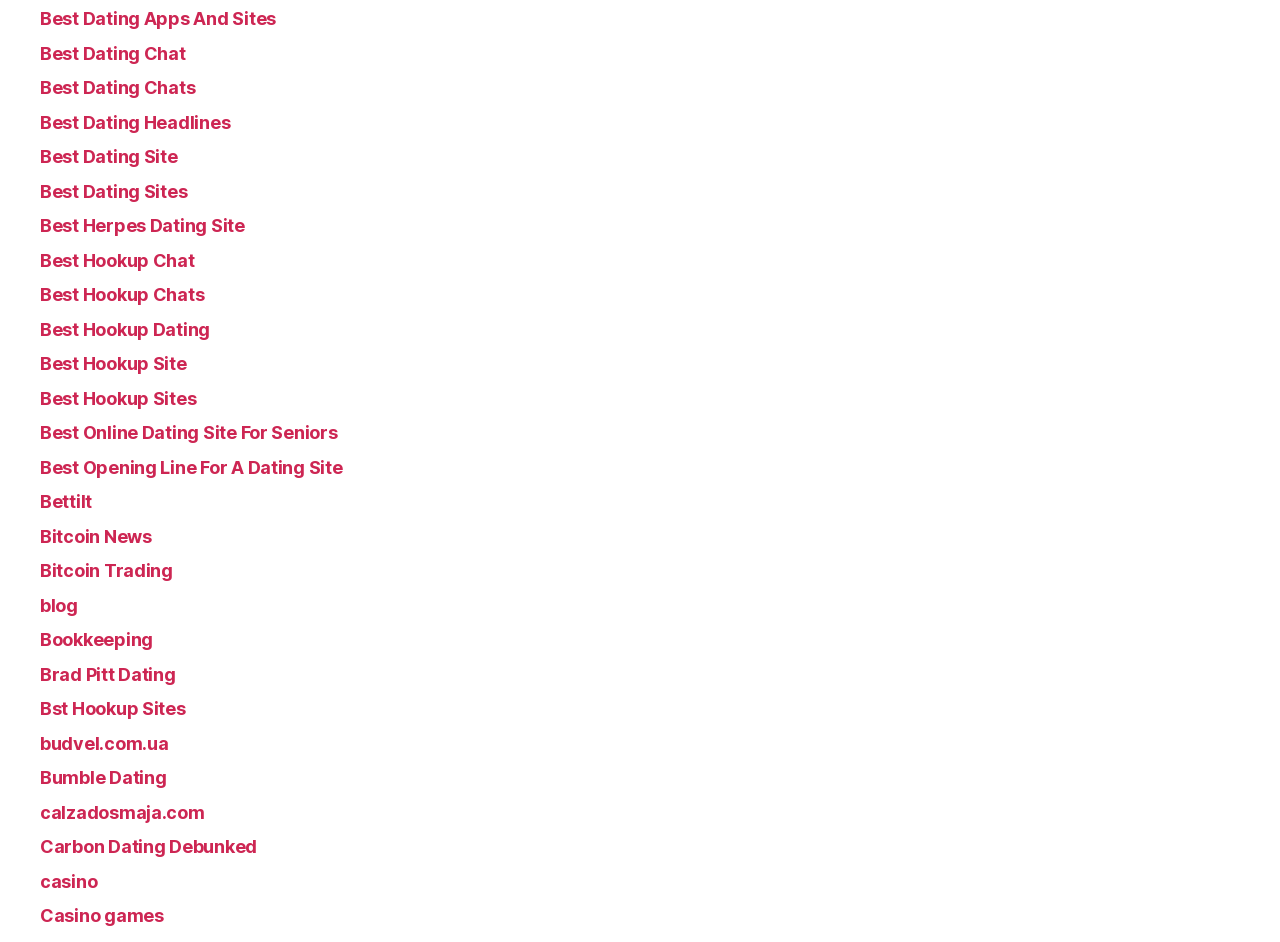Locate and provide the bounding box coordinates for the HTML element that matches this description: "Best Dating Apps And Sites".

[0.031, 0.191, 0.247, 0.218]